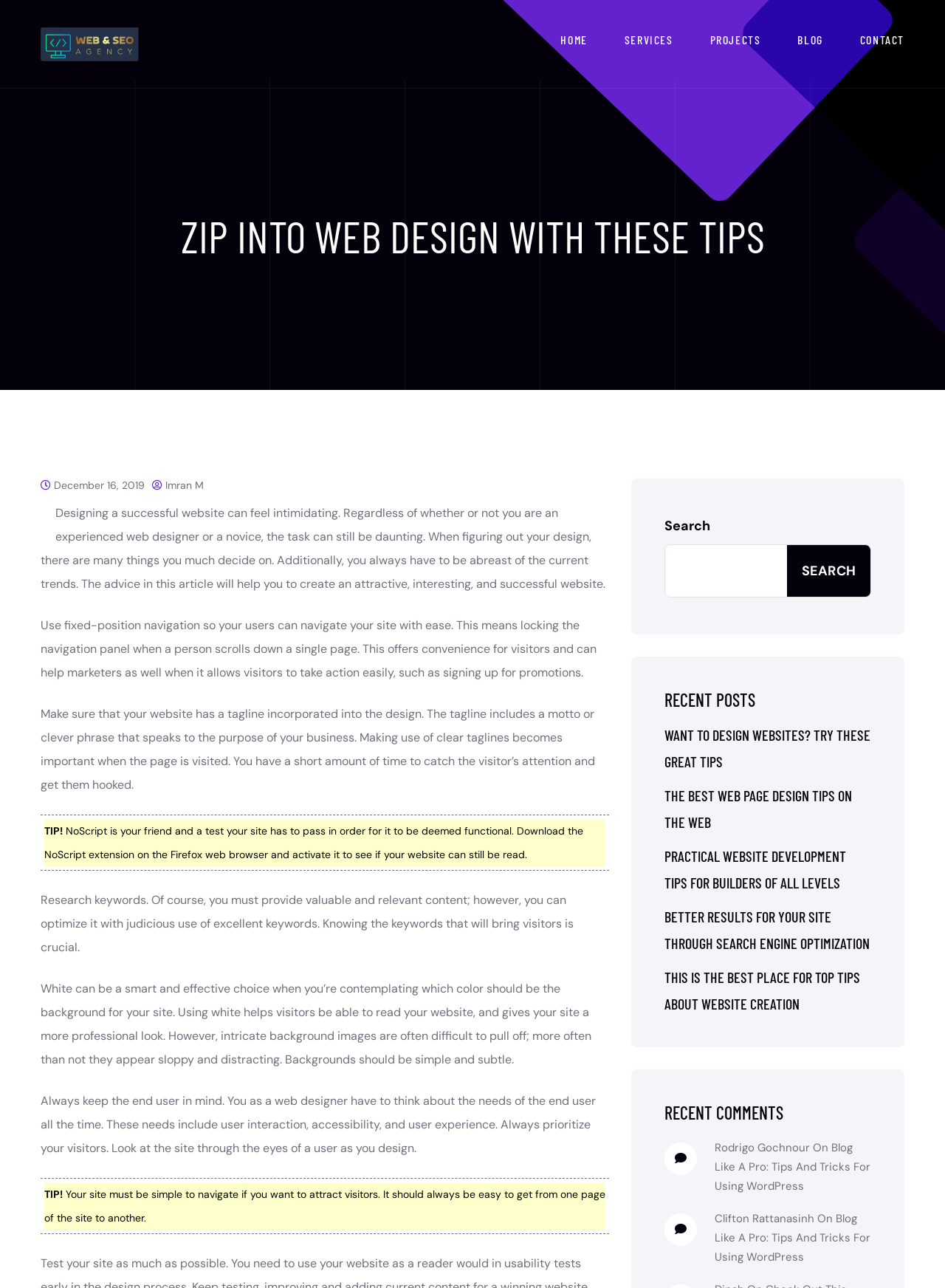Can you find the bounding box coordinates of the area I should click to execute the following instruction: "Read the article titled WANT TO DESIGN WEBSITES? TRY THESE GREAT TIPS"?

[0.703, 0.564, 0.921, 0.598]